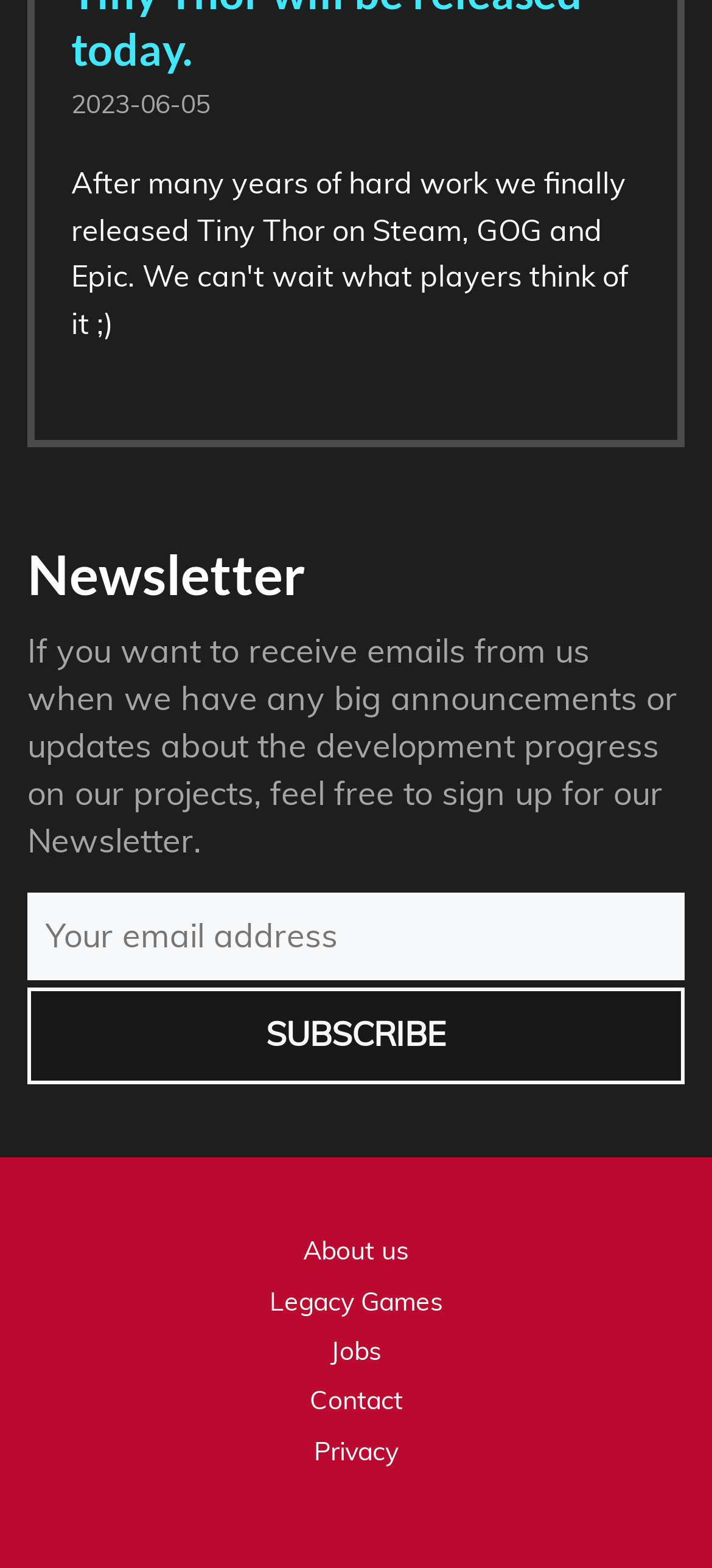Answer the question using only a single word or phrase: 
How many elements are directly under the root element?

3